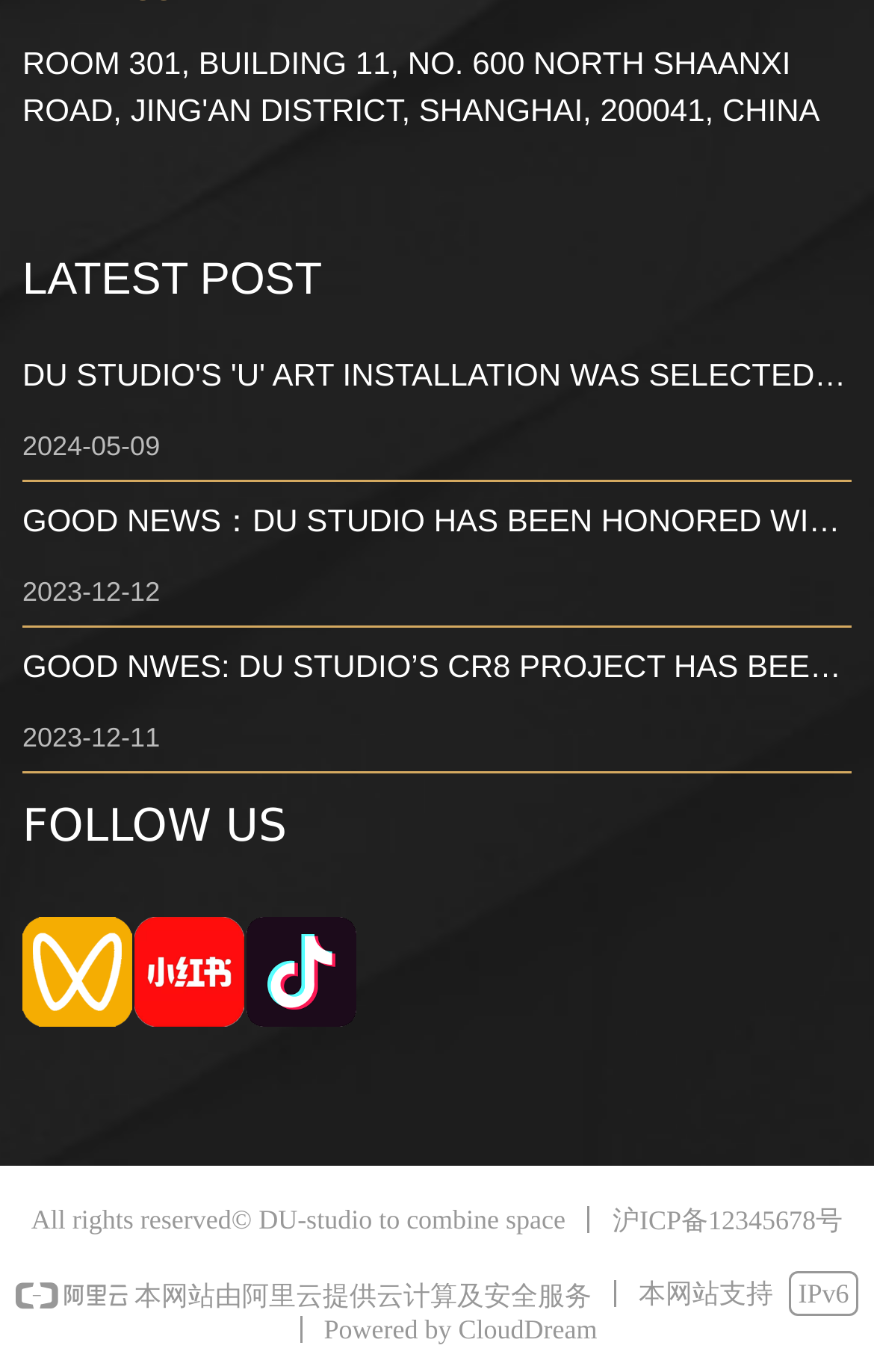From the webpage screenshot, identify the region described by 本网站由阿里云提供云计算及安全服务. Provide the bounding box coordinates as (top-left x, top-left y, bottom-right x, bottom-right y), with each value being a floating point number between 0 and 1.

[0.018, 0.932, 0.677, 0.955]